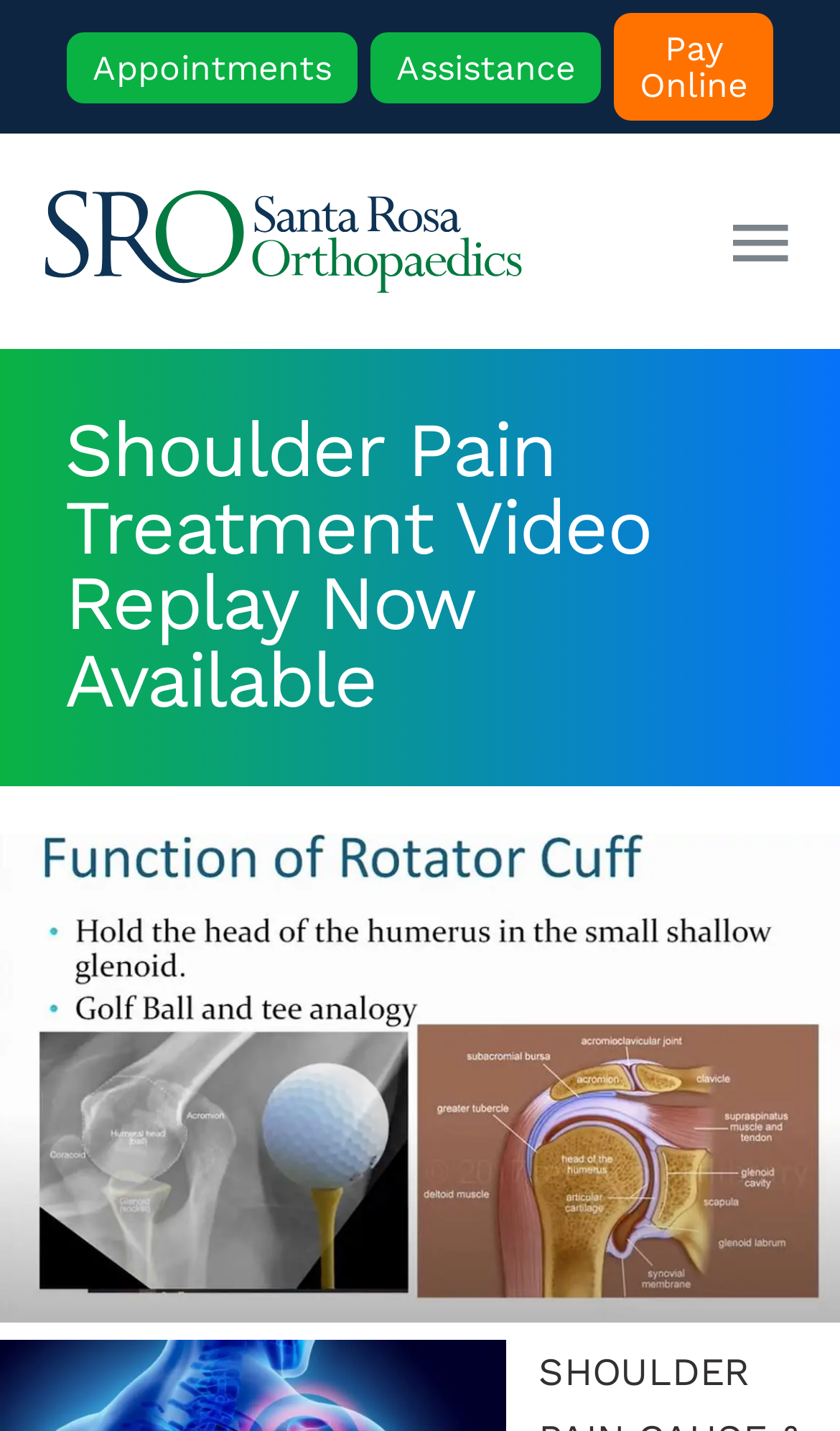How many main menu items are there?
Using the image as a reference, answer the question with a short word or phrase.

9